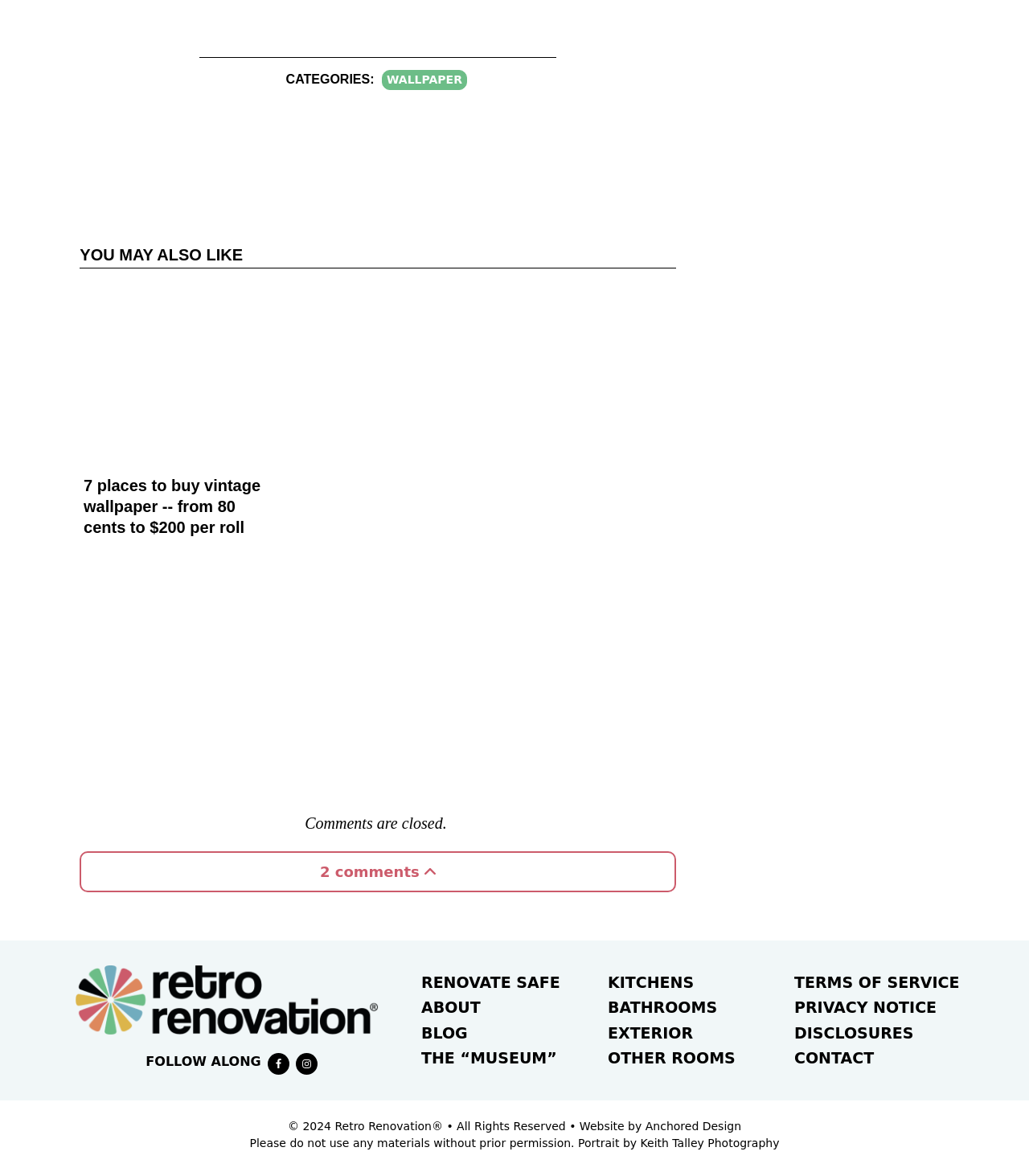Locate the bounding box coordinates of the clickable area to execute the instruction: "Click on the 'WALLPAPER' category". Provide the coordinates as four float numbers between 0 and 1, represented as [left, top, right, bottom].

[0.371, 0.059, 0.453, 0.076]